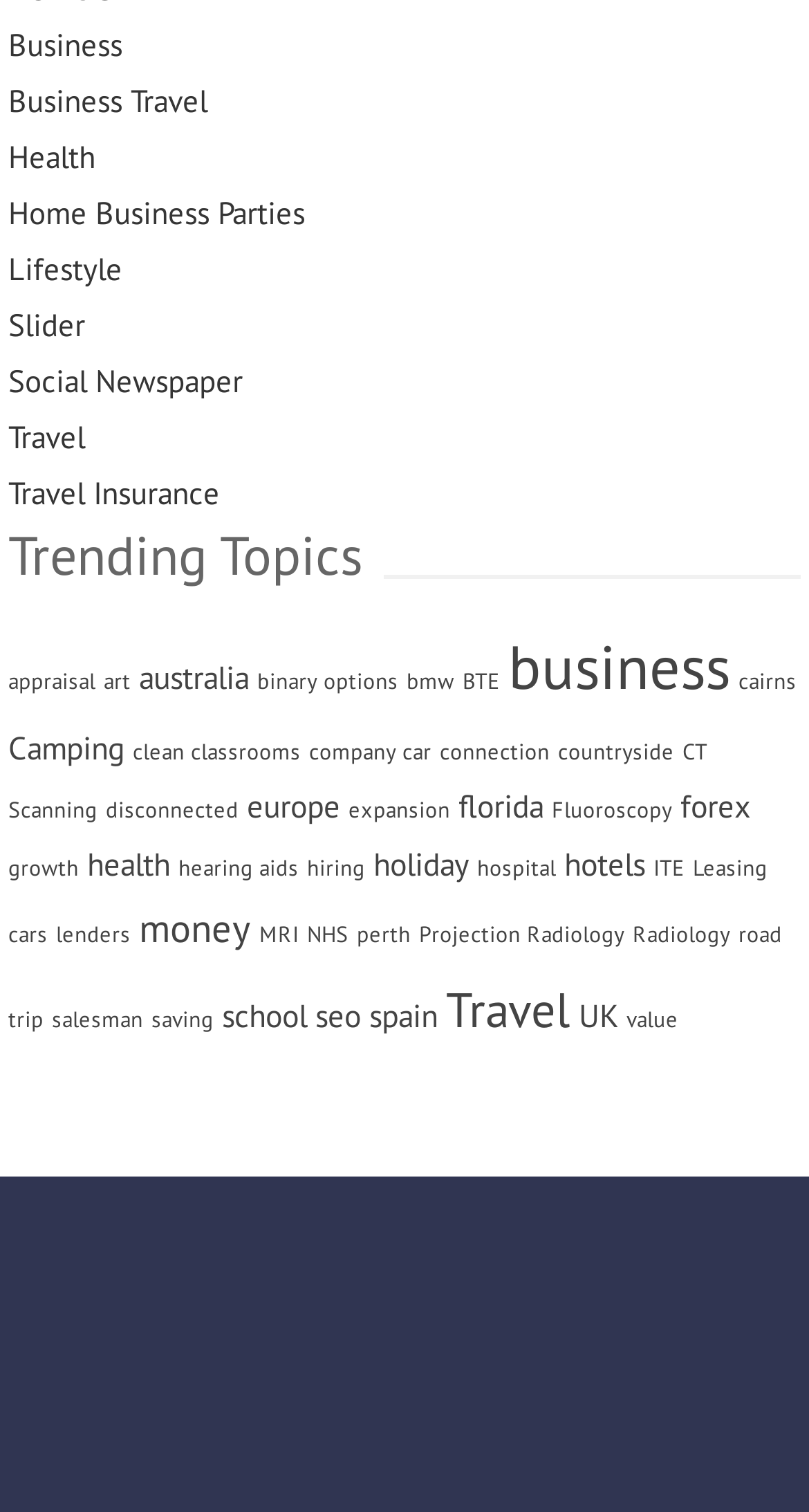How many categories have only one item? Based on the image, give a response in one word or a short phrase.

20